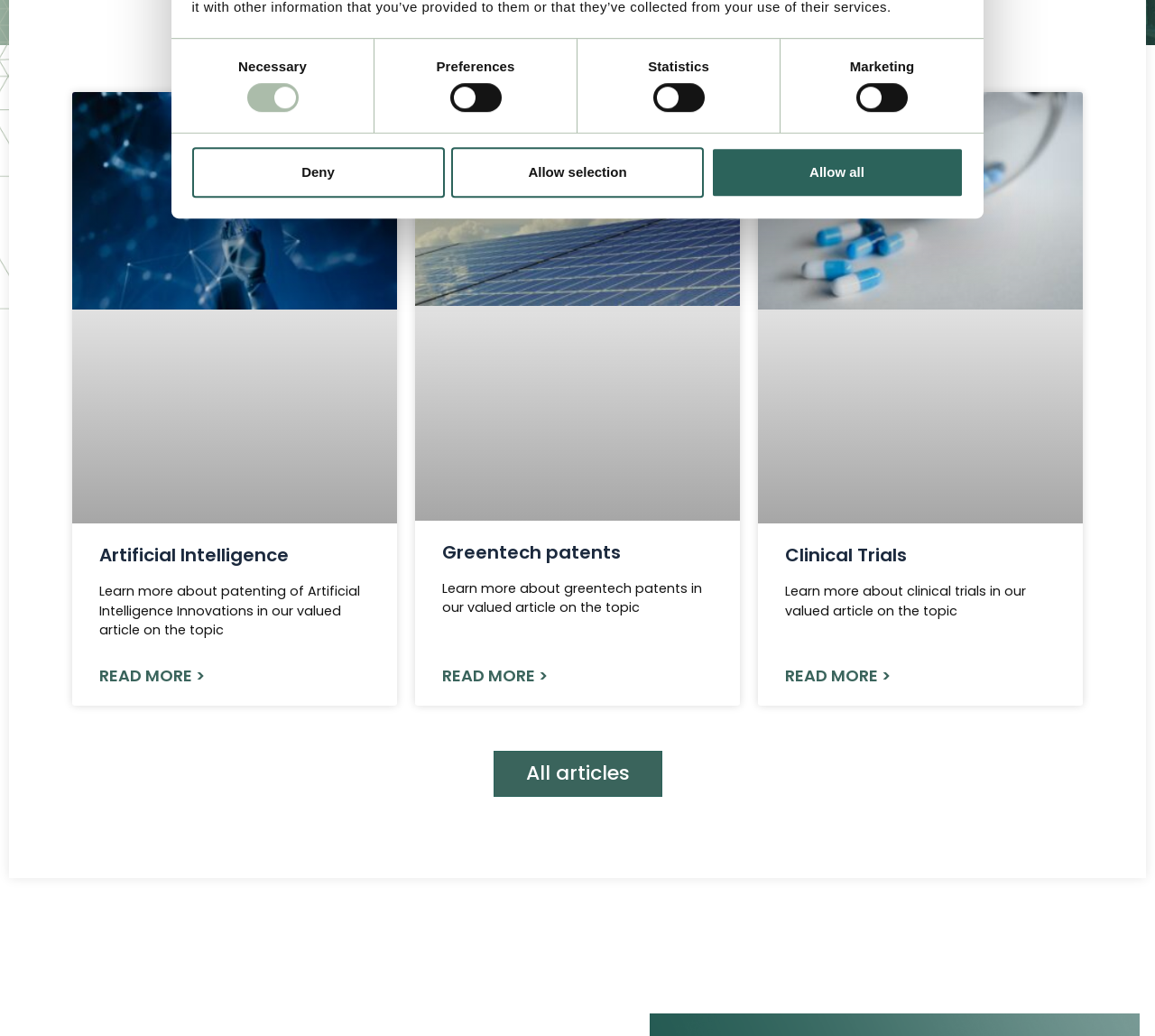Locate the UI element described by Deny in the provided webpage screenshot. Return the bounding box coordinates in the format (top-left x, top-left y, bottom-right x, bottom-right y), ensuring all values are between 0 and 1.

[0.166, 0.142, 0.385, 0.191]